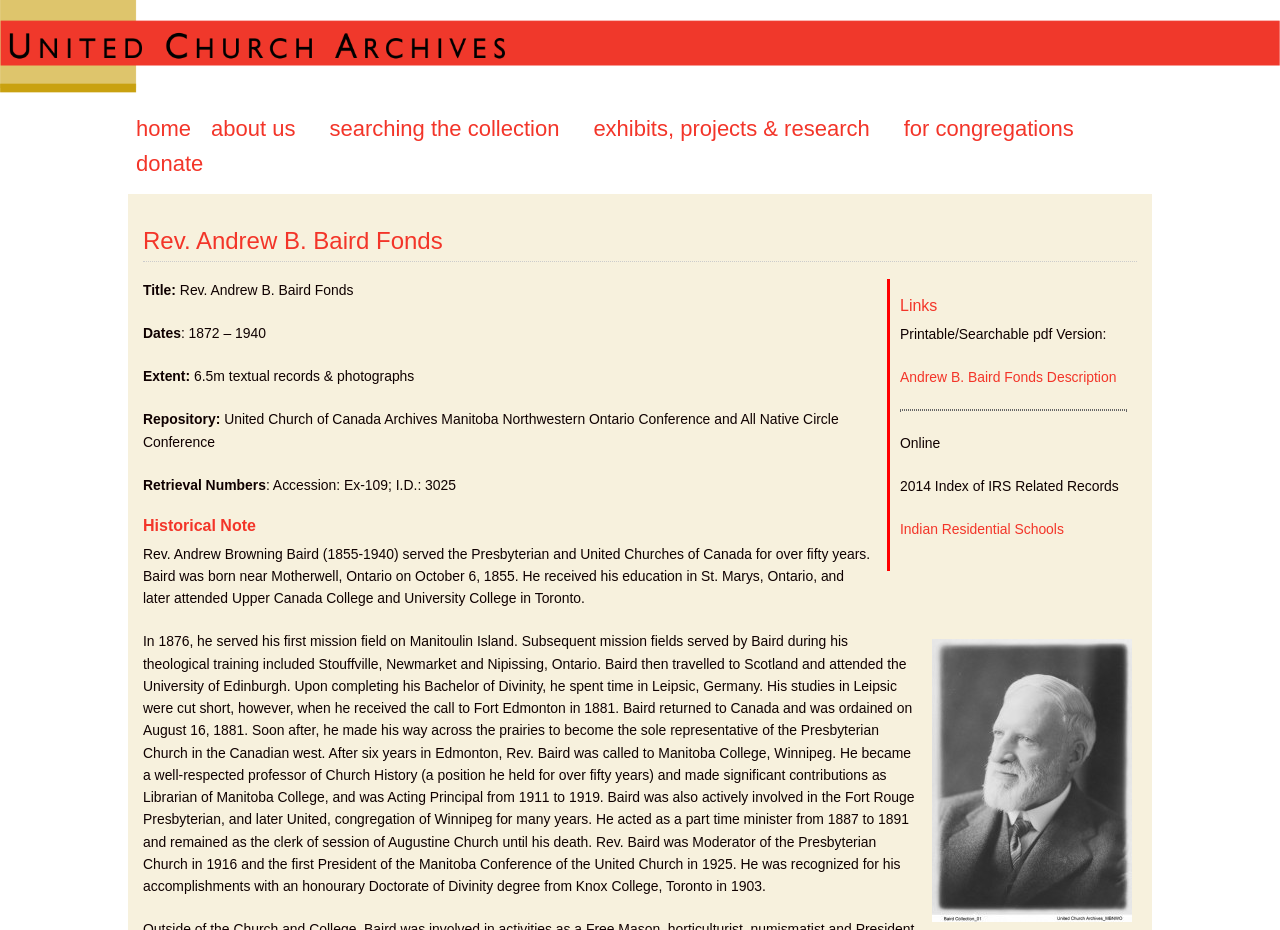What is the date range of the fonds?
Look at the screenshot and provide an in-depth answer.

The date range of the fonds can be found in the StaticText element with the text ': 1872 – 1940' which is a child element of the element with the text 'Dates'.